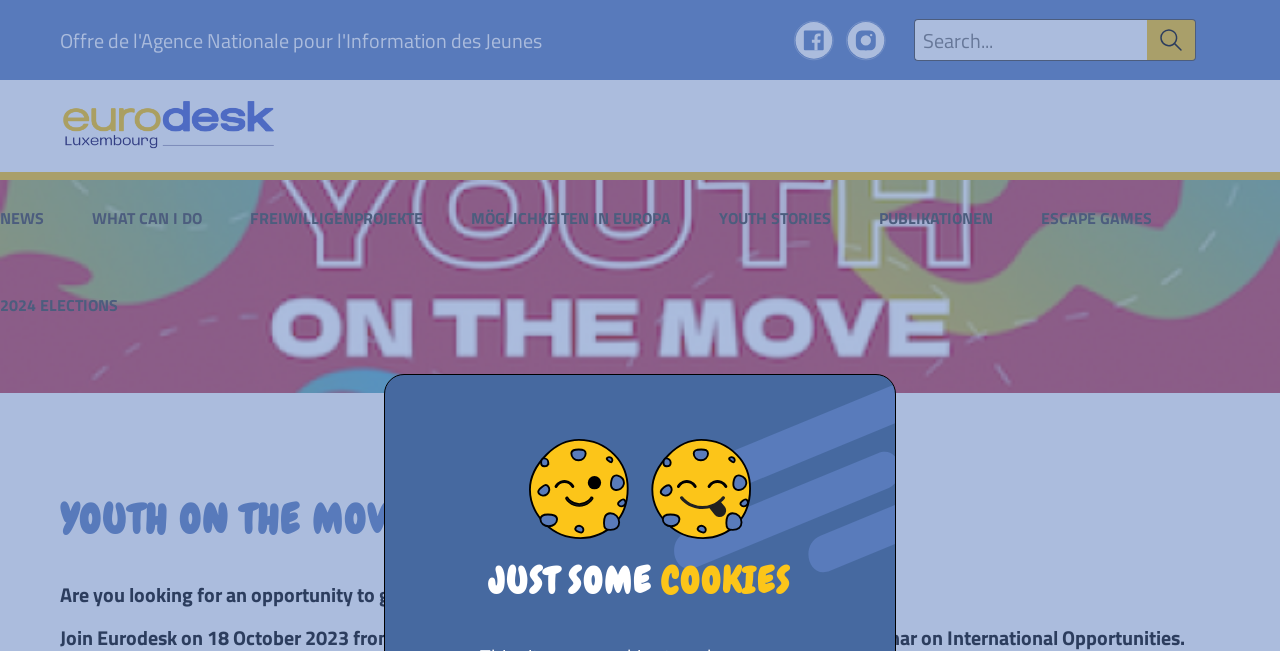Find the bounding box coordinates for the UI element whose description is: "alt="instagram"". The coordinates should be four float numbers between 0 and 1, in the format [left, top, right, bottom].

[0.658, 0.025, 0.695, 0.098]